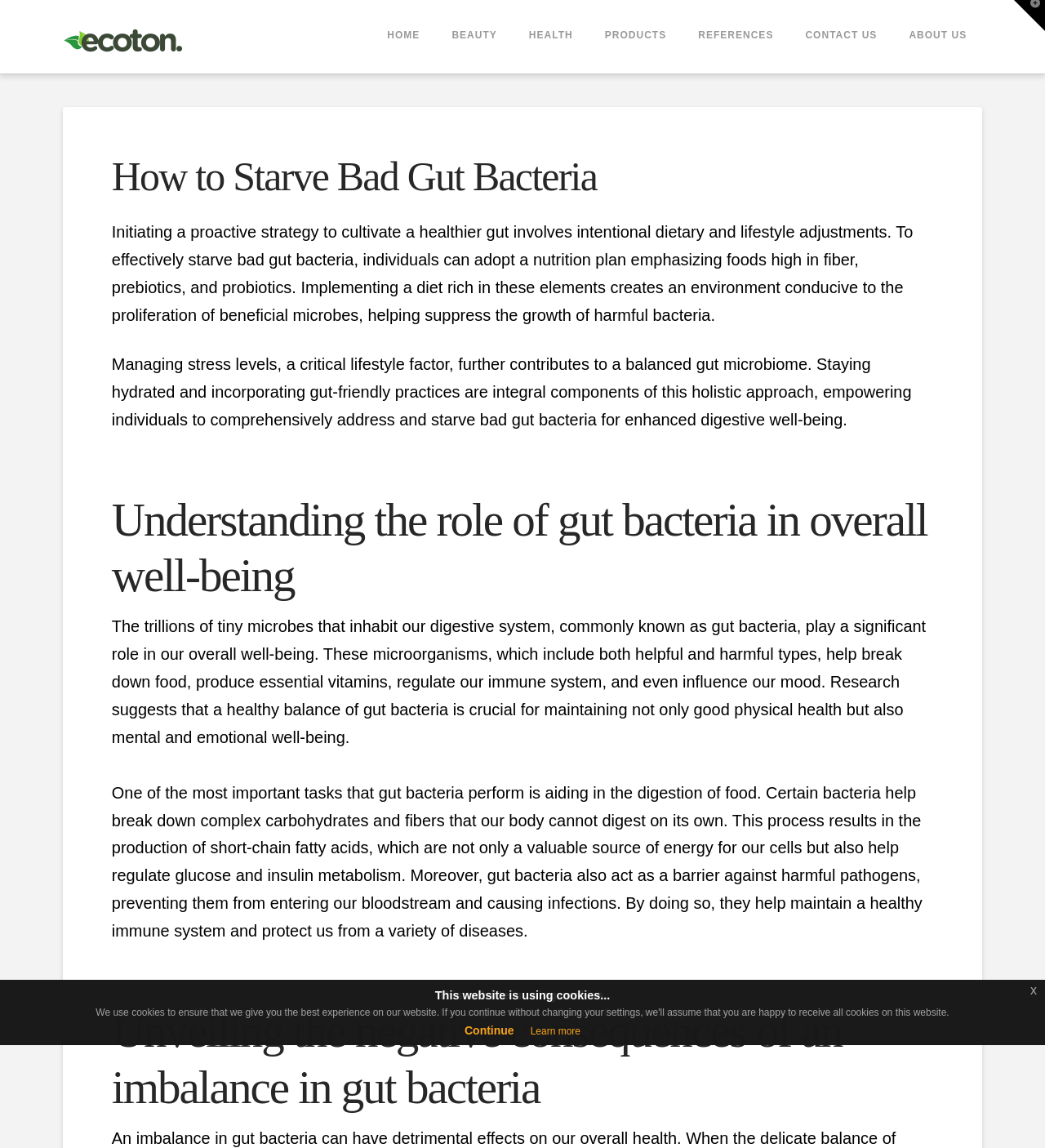Determine the coordinates of the bounding box for the clickable area needed to execute this instruction: "Click the Back to Top link".

[0.965, 0.932, 0.992, 0.957]